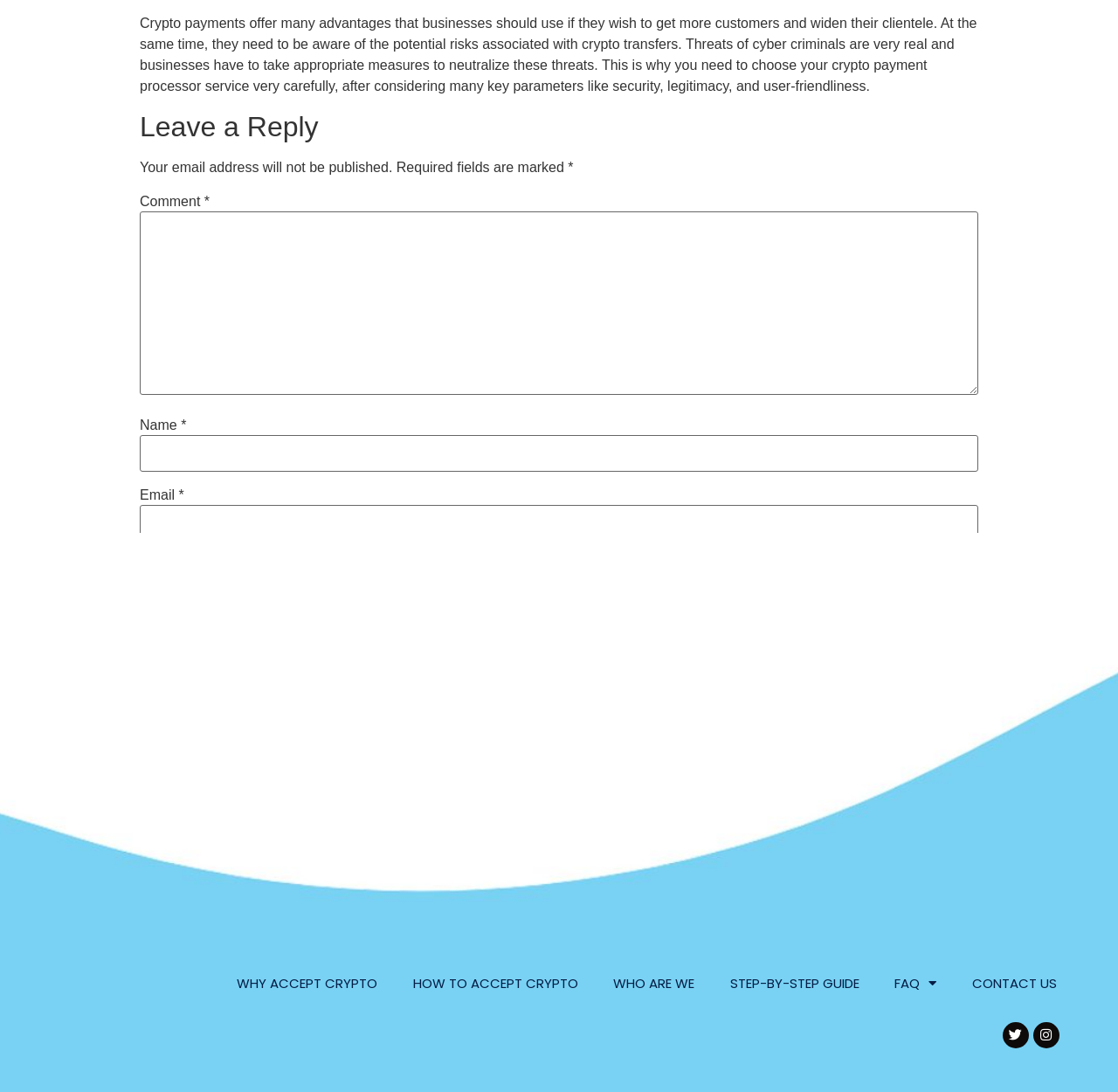Provide the bounding box coordinates of the section that needs to be clicked to accomplish the following instruction: "Leave a comment."

[0.125, 0.1, 0.875, 0.131]